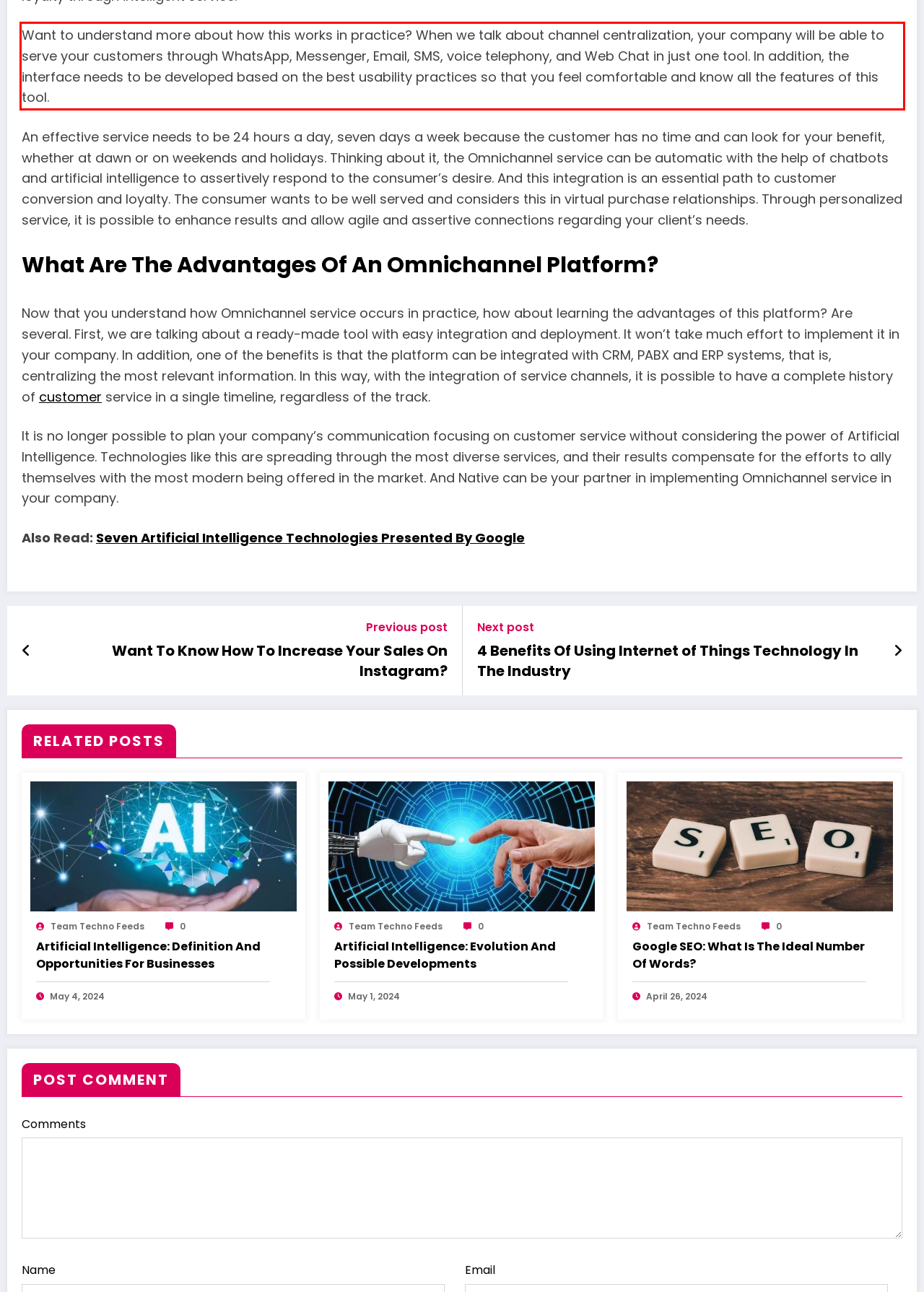Within the provided webpage screenshot, find the red rectangle bounding box and perform OCR to obtain the text content.

Want to understand more about how this works in practice? When we talk about channel centralization, your company will be able to serve your customers through WhatsApp, Messenger, Email, SMS, voice telephony, and Web Chat in just one tool. In addition, the interface needs to be developed based on the best usability practices so that you feel comfortable and know all the features of this tool.